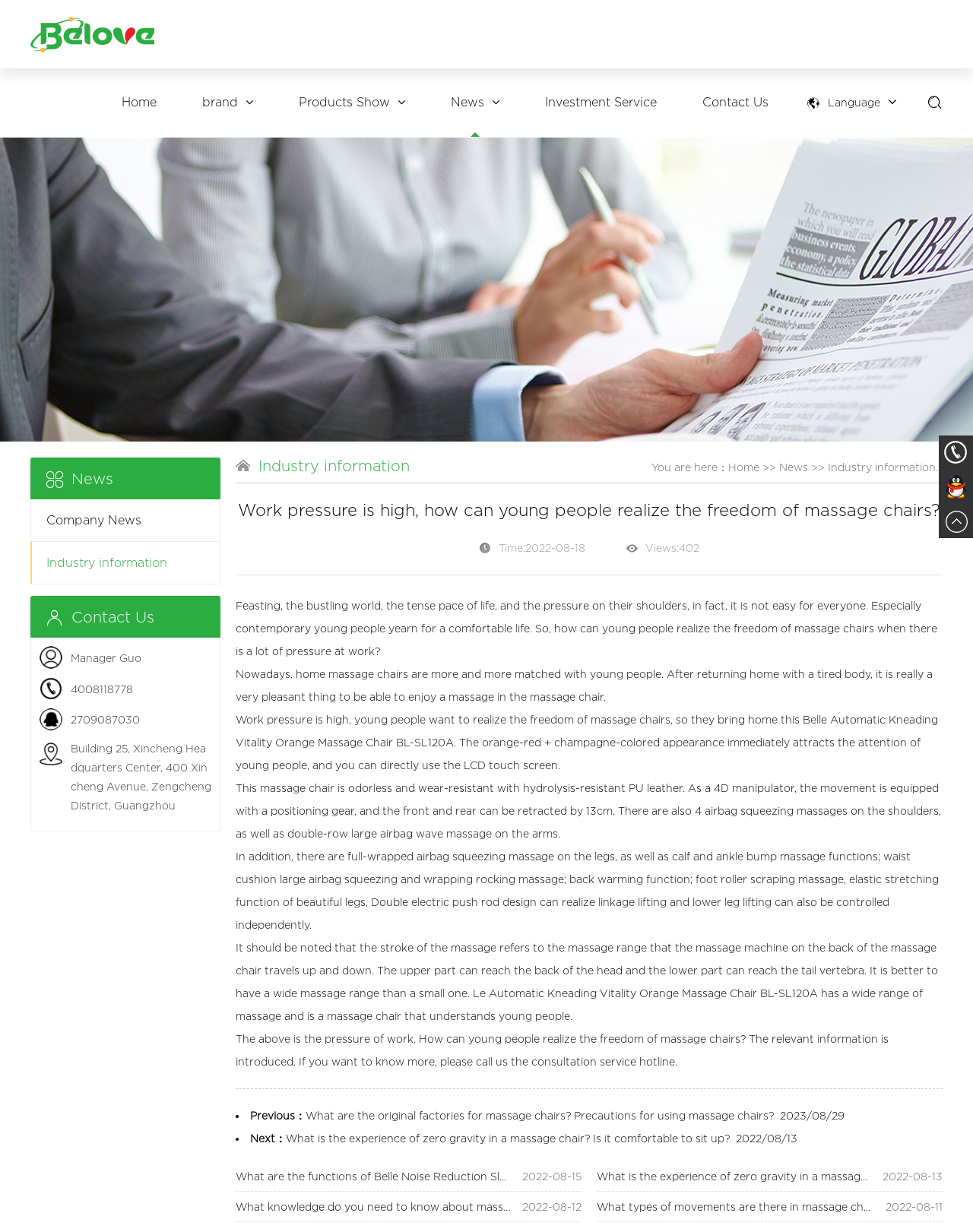Please provide a comprehensive answer to the question below using the information from the image: How many airbag squeezing massages are there on the shoulders?

According to the article, there are 4 airbag squeezing massages on the shoulders, which is one of the massage functions of the Belle Automatic Kneading Vitality Orange Massage Chair BL-SL120A.